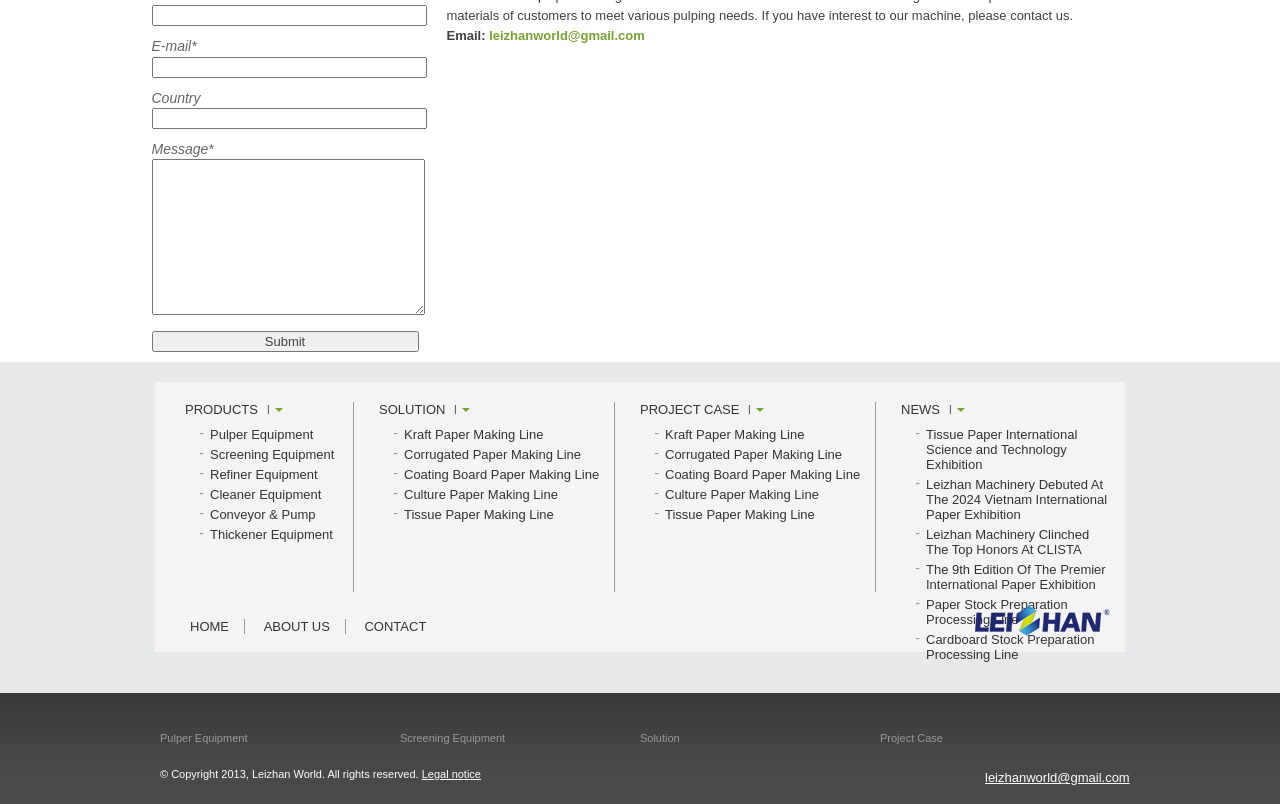Provide the bounding box coordinates for the UI element that is described by this text: "Conveyor & Pump". The coordinates should be in the form of four float numbers between 0 and 1: [left, top, right, bottom].

[0.164, 0.631, 0.246, 0.649]